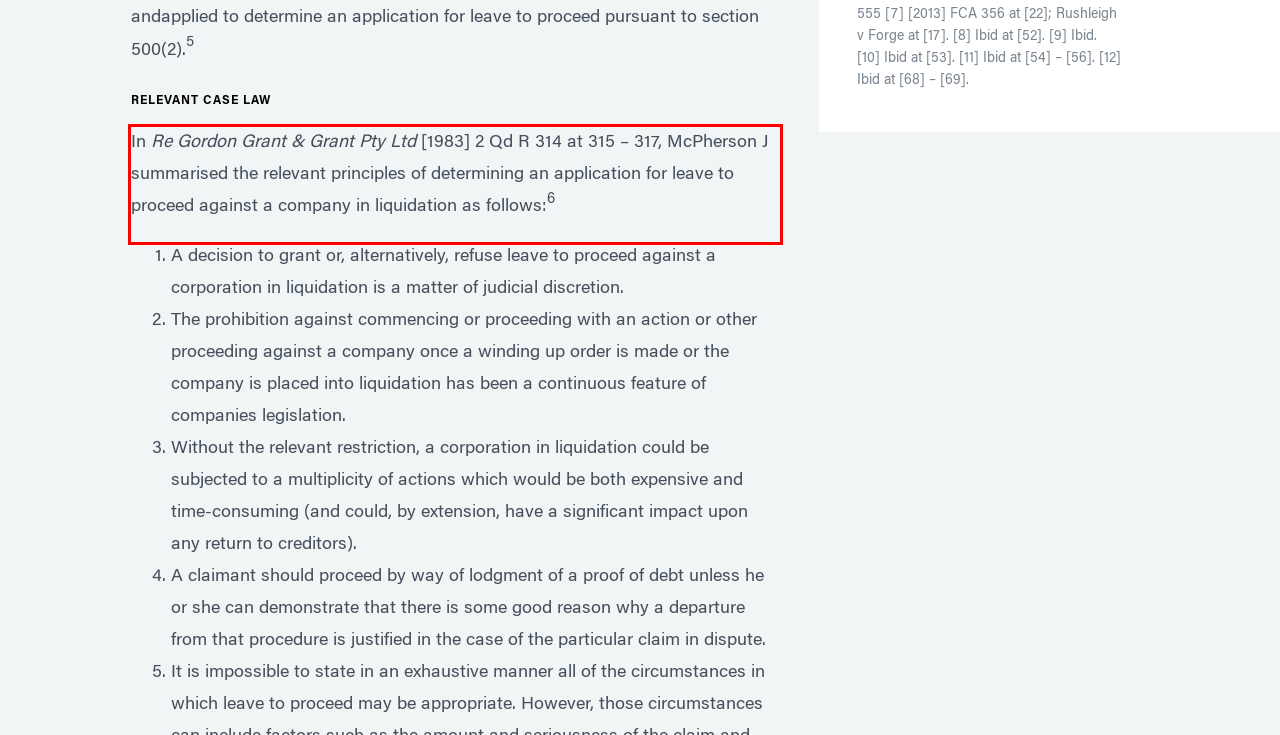Please identify and extract the text from the UI element that is surrounded by a red bounding box in the provided webpage screenshot.

In Re Gordon Grant & Grant Pty Ltd [1983] 2 Qd R 314 at 315 – 317, McPherson J summarised the relevant principles of determining an application for leave to proceed against a company in liquidation as follows:6